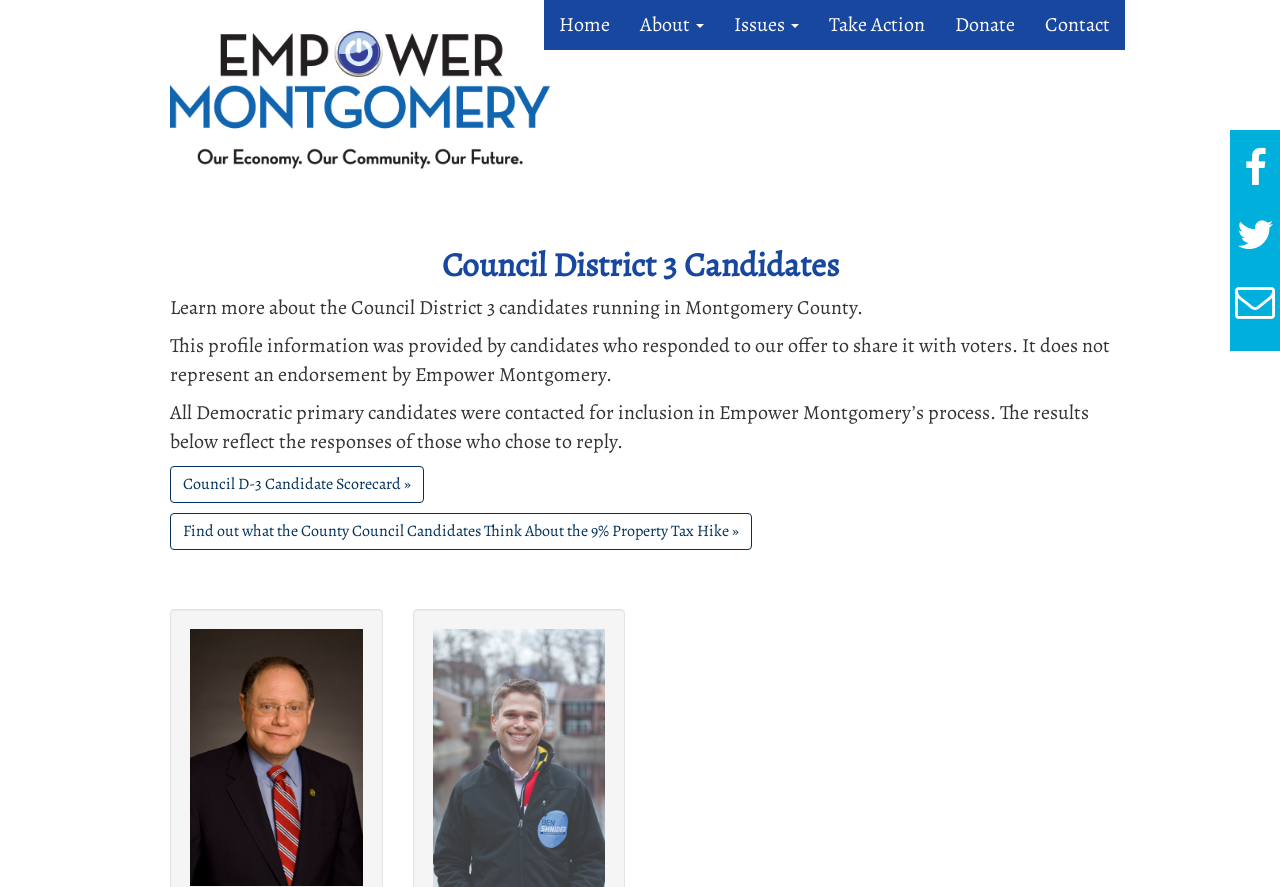Please provide the bounding box coordinates for the UI element as described: "Empower Montgomery". The coordinates must be four floats between 0 and 1, represented as [left, top, right, bottom].

[0.133, 0.0, 0.43, 0.222]